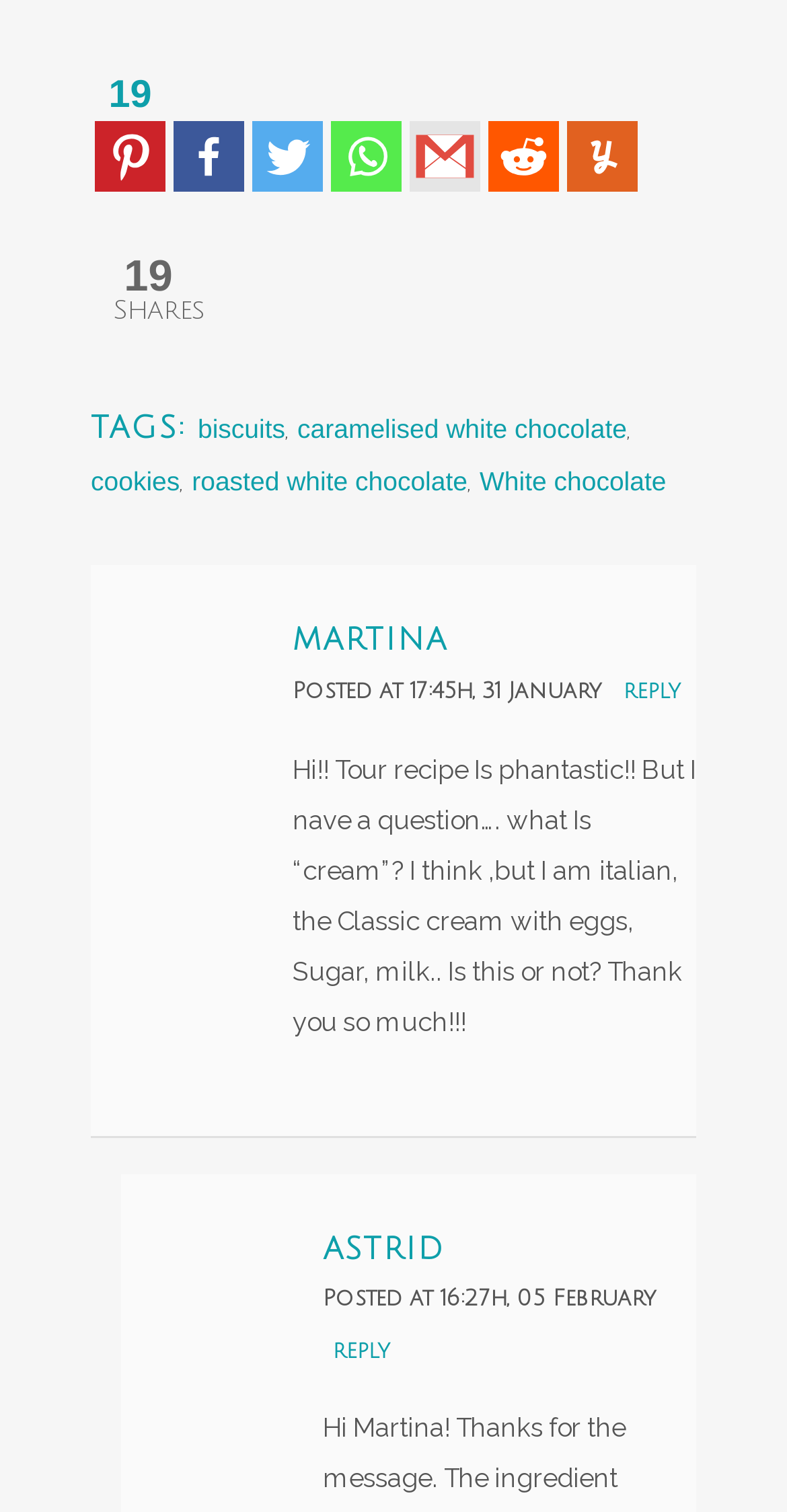Refer to the screenshot and answer the following question in detail:
What is the question asked by Martina?

I read the comment from Martina and found that she asked a question about what 'cream' is in the recipe, as she is Italian and thinks it might be the classic cream with eggs, sugar, and milk.